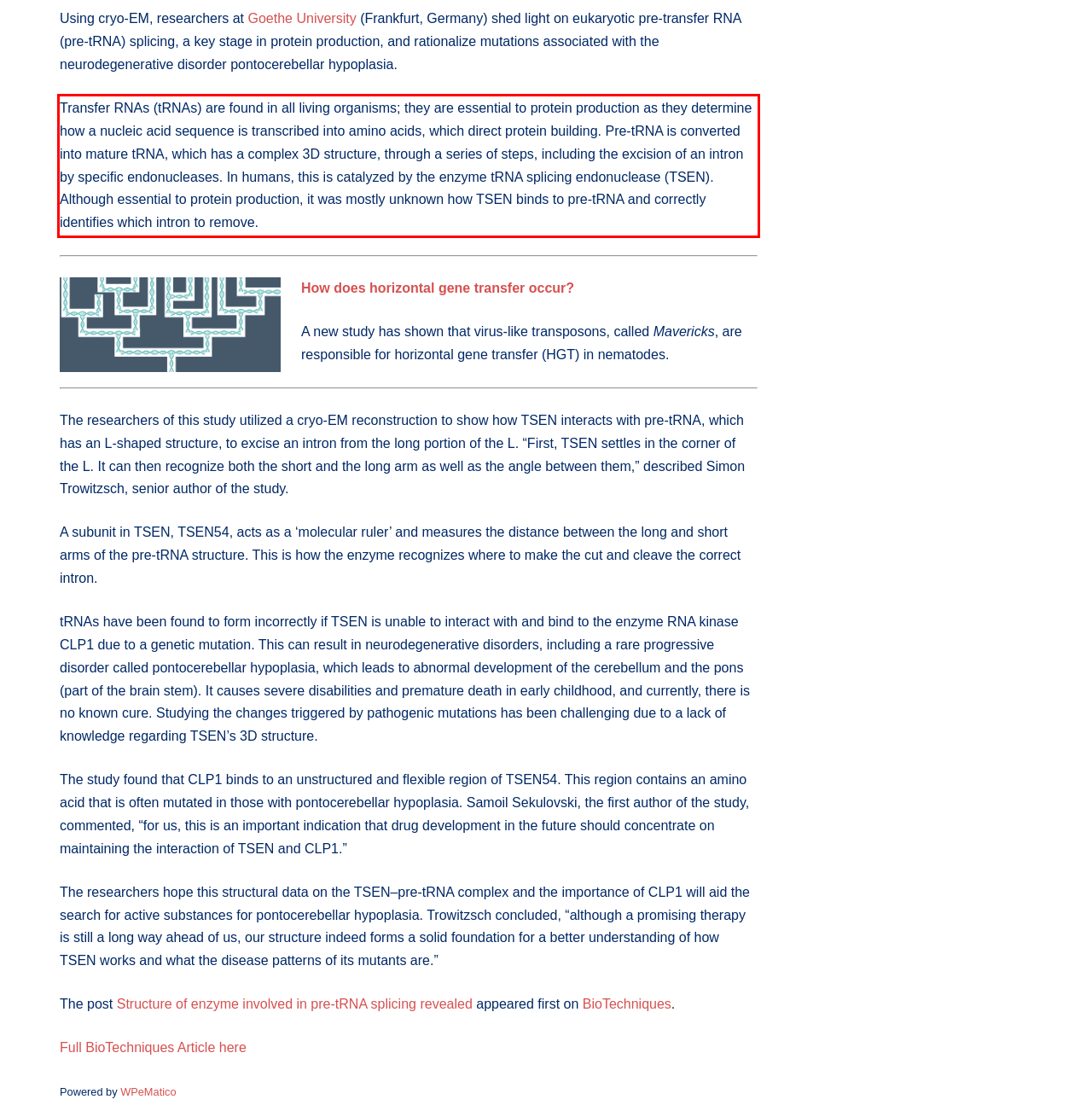Given a screenshot of a webpage, locate the red bounding box and extract the text it encloses.

Transfer RNAs (tRNAs) are found in all living organisms; they are essential to protein production as they determine how a nucleic acid sequence is transcribed into amino acids, which direct protein building. Pre-tRNA is converted into mature tRNA, which has a complex 3D structure, through a series of steps, including the excision of an intron by specific endonucleases. In humans, this is catalyzed by the enzyme tRNA splicing endonuclease (TSEN). Although essential to protein production, it was mostly unknown how TSEN binds to pre-tRNA and correctly identifies which intron to remove.